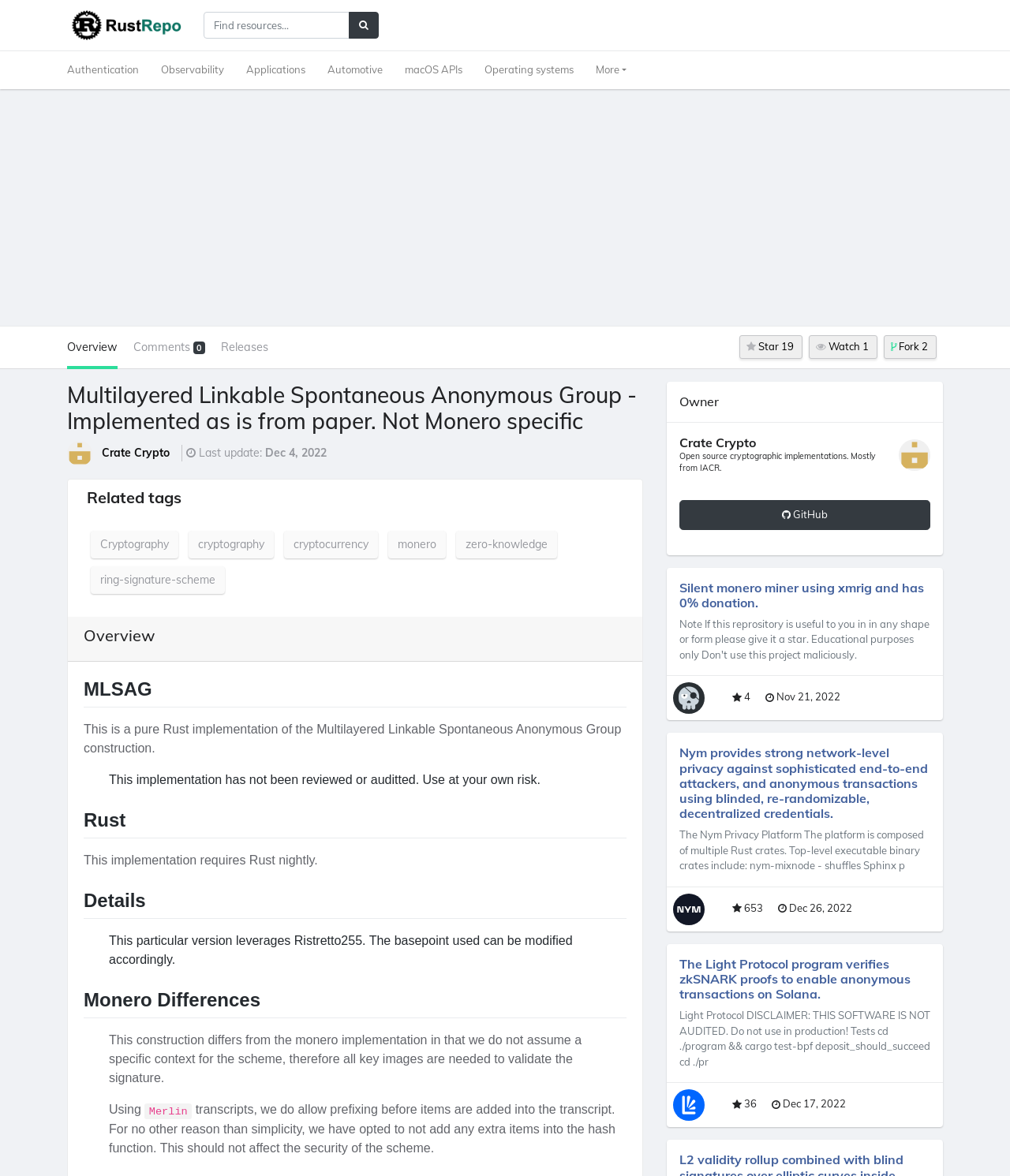Please answer the following query using a single word or phrase: 
What is the name of the organization behind the Crate Crypto?

Crate Crypto